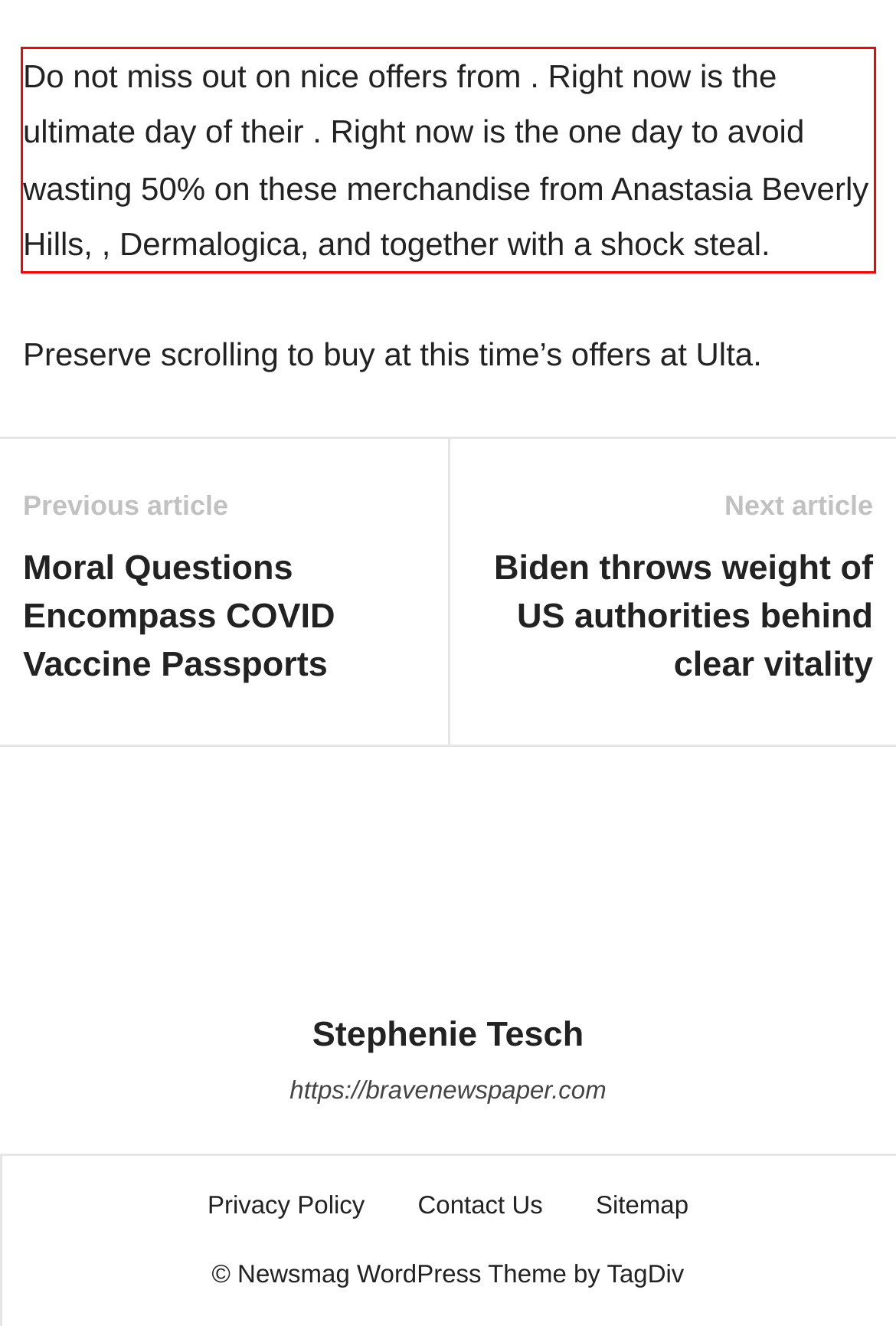Given a screenshot of a webpage, locate the red bounding box and extract the text it encloses.

Do not miss out on nice offers from . Right now is the ultimate day of their . Right now is the one day to avoid wasting 50% on these merchandise from Anastasia Beverly Hills, , Dermalogica, and together with a shock steal.